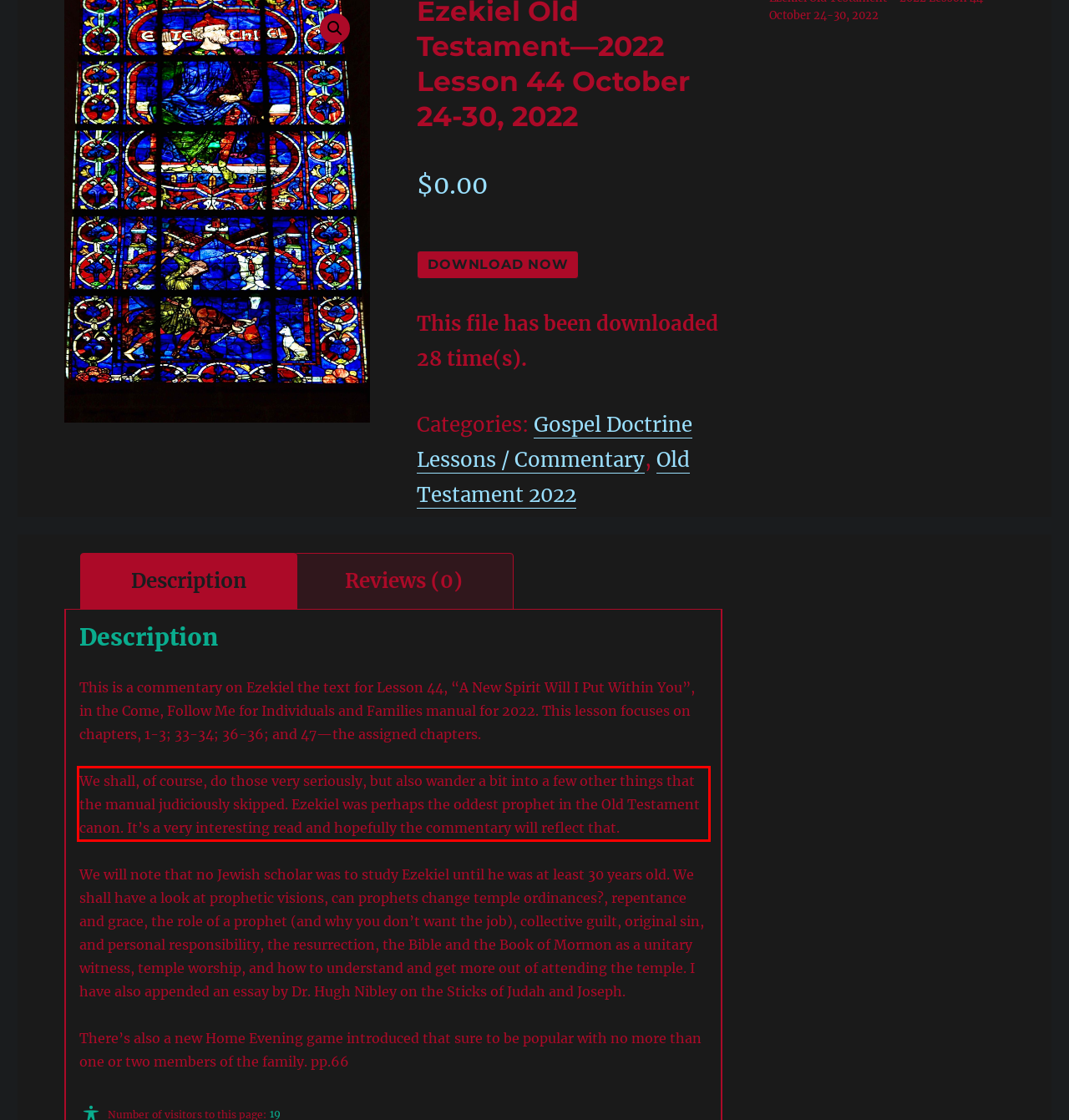You are provided with a webpage screenshot that includes a red rectangle bounding box. Extract the text content from within the bounding box using OCR.

We shall, of course, do those very seriously, but also wander a bit into a few other things that the manual judiciously skipped. Ezekiel was perhaps the oddest prophet in the Old Testament canon. It’s a very interesting read and hopefully the commentary will reflect that.